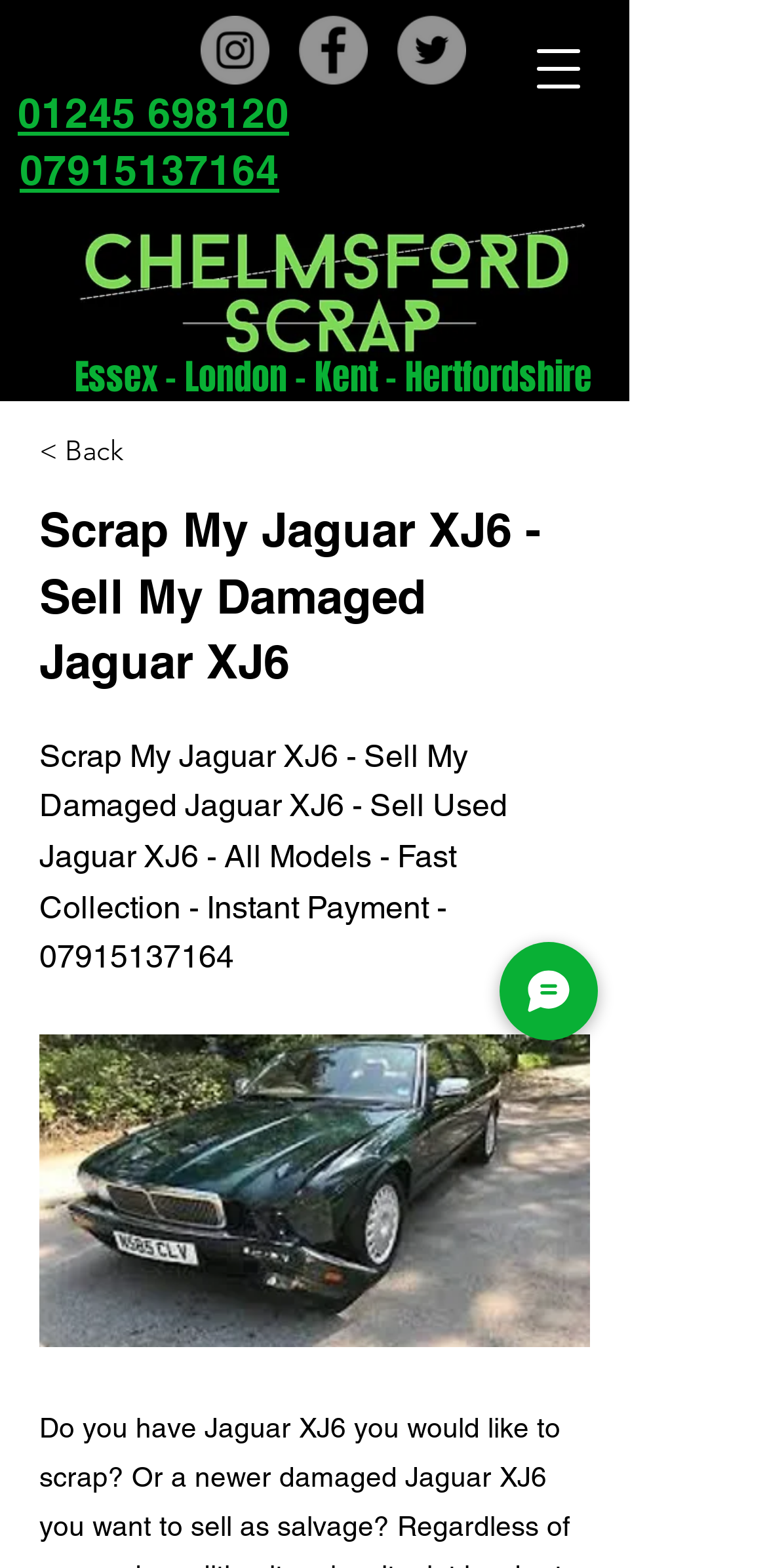What is the model of Jaguar being referred to?
Utilize the information in the image to give a detailed answer to the question.

I found the model of Jaguar being referred to by looking at the heading element with the bounding box coordinates [0.051, 0.317, 0.769, 0.444] which contains the text 'Scrap My Jaguar XJ6 - Sell My Damaged Jaguar XJ6'.